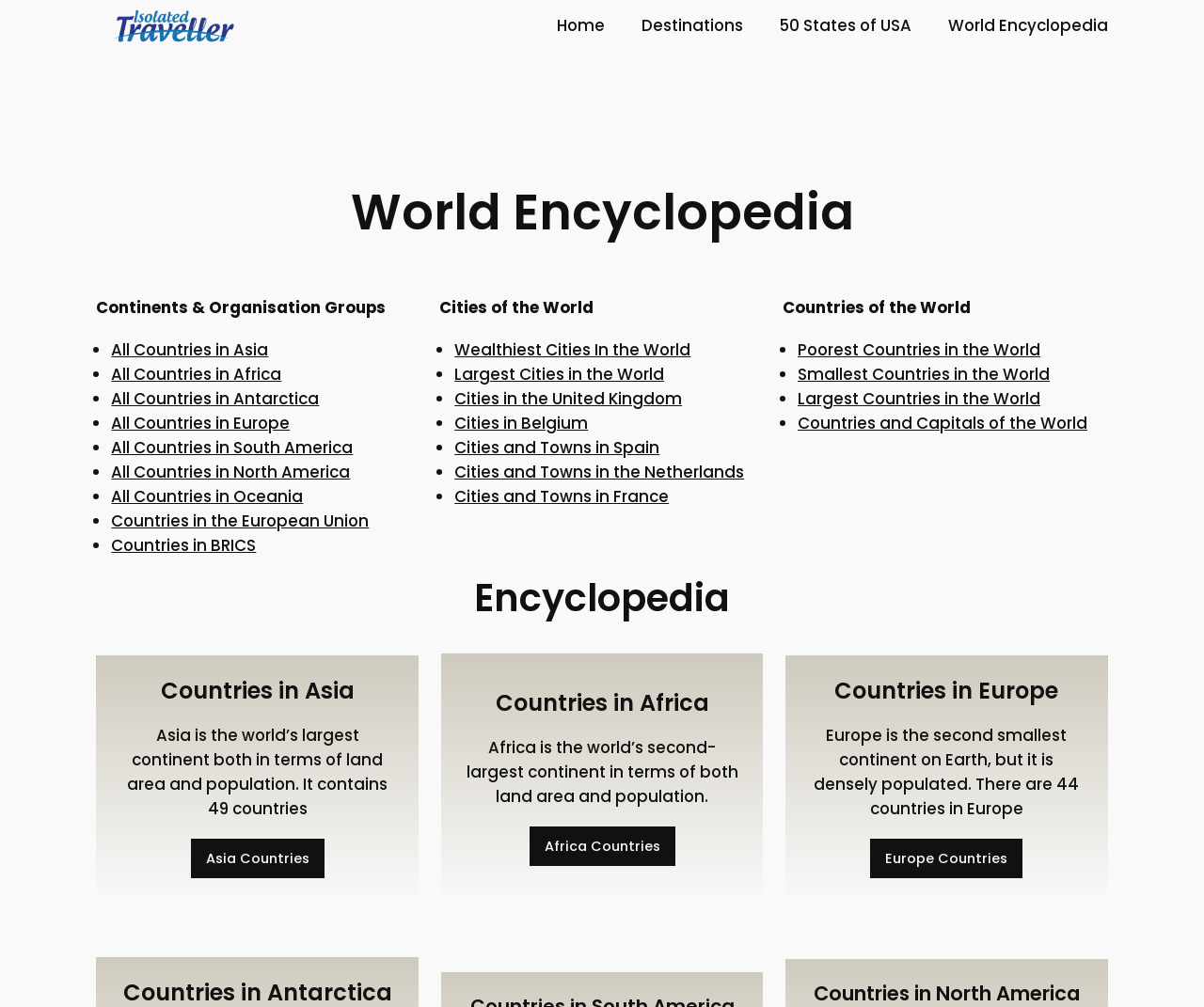What is the topic of the webpage?
Refer to the image and provide a thorough answer to the question.

The webpage has a heading 'World Encyclopedia' and contains information about countries, cities, and continents, indicating that the topic of the webpage is a world encyclopedia.